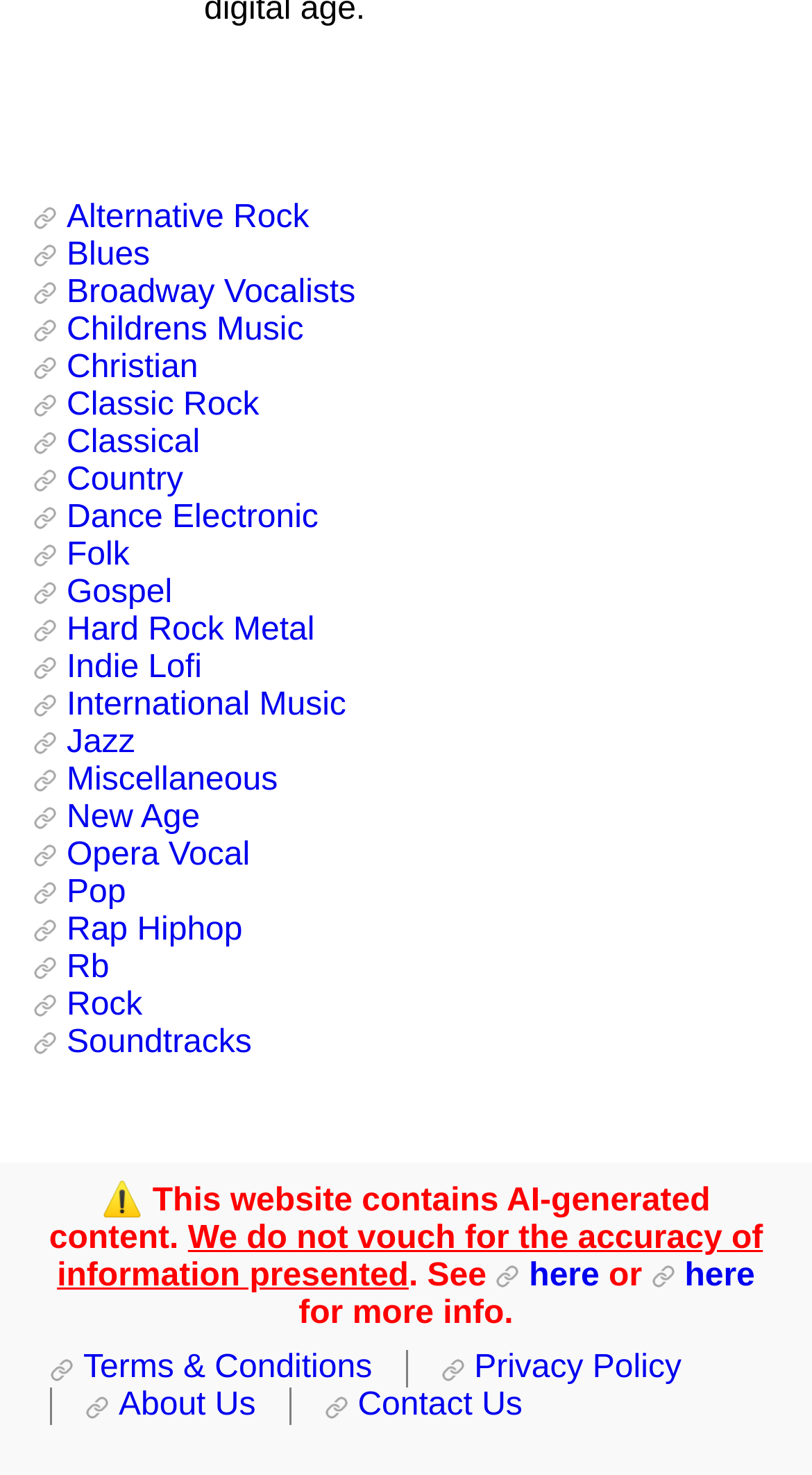Find the bounding box coordinates of the element you need to click on to perform this action: 'Contact the website administrator'. The coordinates should be represented by four float values between 0 and 1, in the format [left, top, right, bottom].

[0.4, 0.941, 0.684, 0.967]